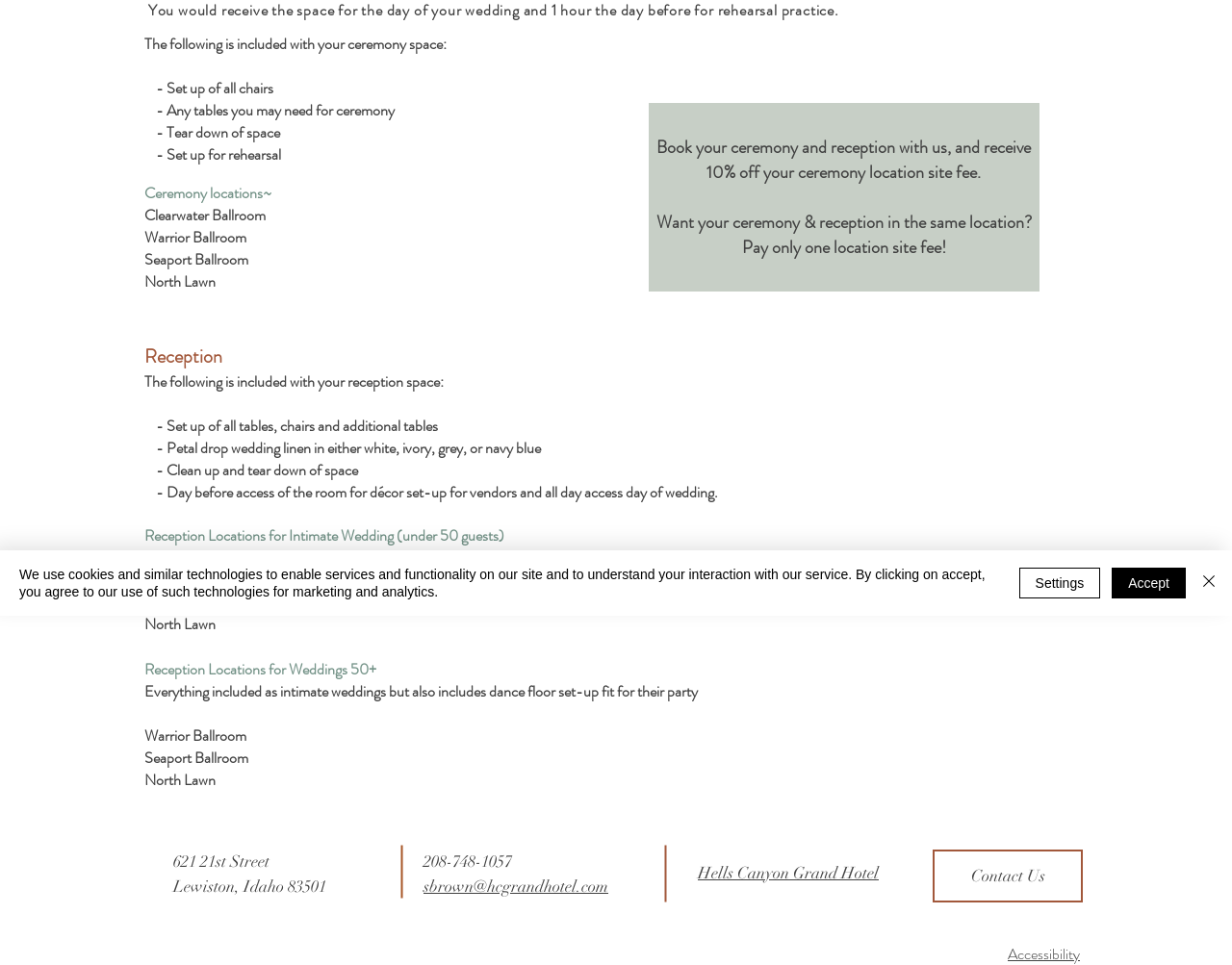From the screenshot, find the bounding box of the UI element matching this description: "Hells Canyon Grand Hotel". Supply the bounding box coordinates in the form [left, top, right, bottom], each a float between 0 and 1.

[0.566, 0.894, 0.713, 0.915]